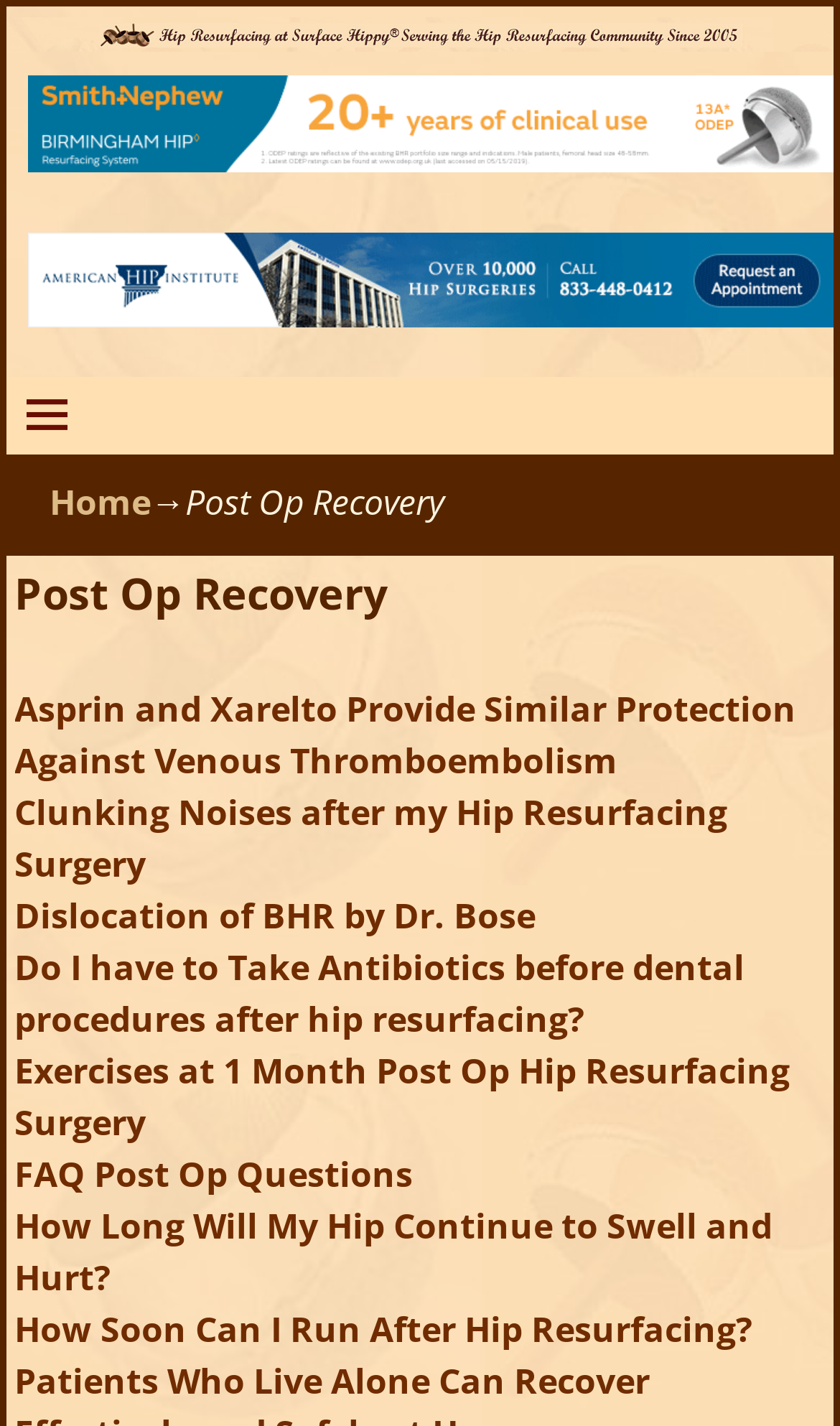Please locate the bounding box coordinates of the element that should be clicked to achieve the given instruction: "Click on the link to learn about Smith & Nephew Birmingham Hip Resurfacing Device BHR".

[0.033, 0.101, 0.992, 0.126]